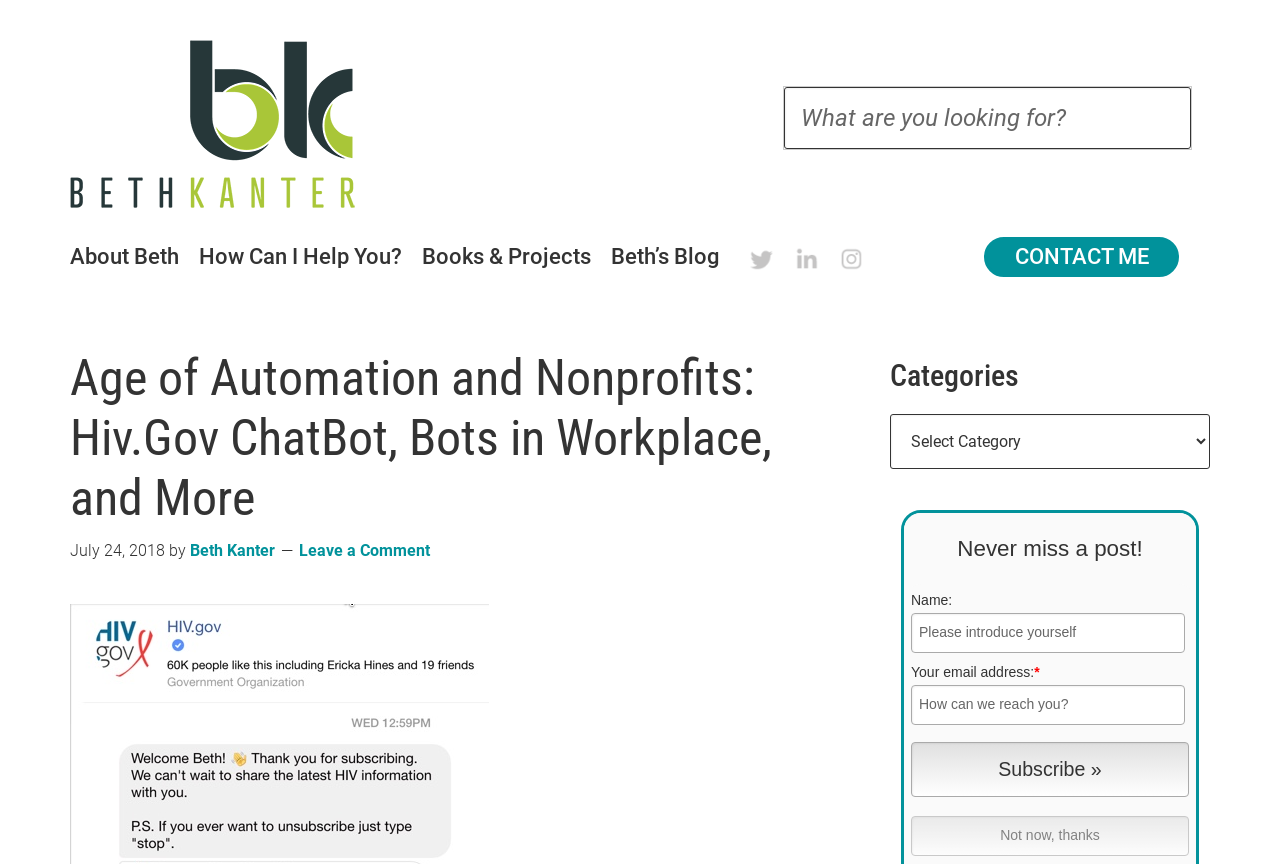Select the bounding box coordinates of the element I need to click to carry out the following instruction: "Click the 'Research' link".

None